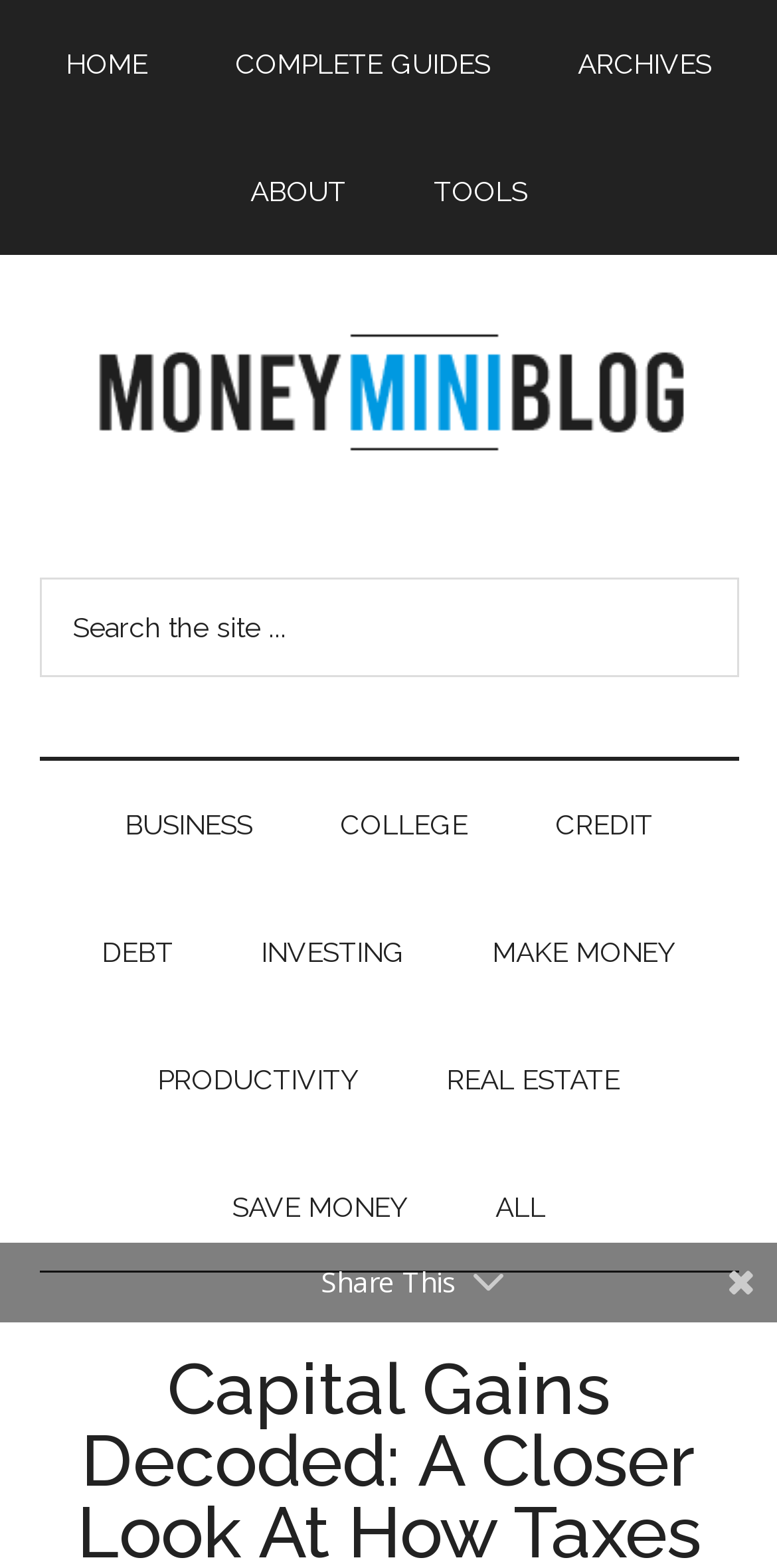Refer to the image and provide a thorough answer to this question:
What is the text on the button next to the search box?

I found a button element with a StaticText child element containing the text 'SEARCH', located next to the search box, which is identified by its bounding box coordinates [0.947, 0.367, 0.95, 0.368].